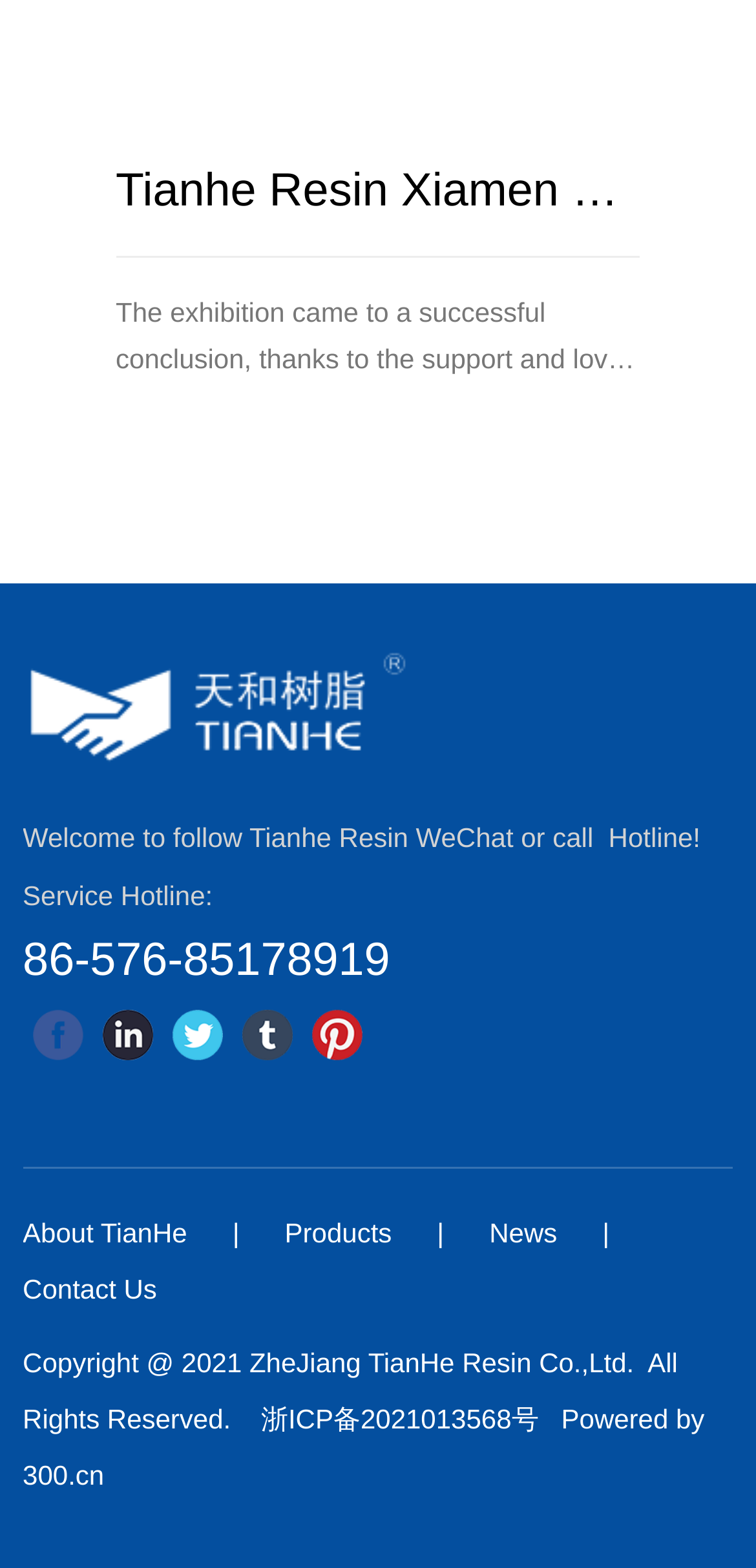What is the company's service hotline?
Look at the image and respond with a one-word or short-phrase answer.

86-576-85178919